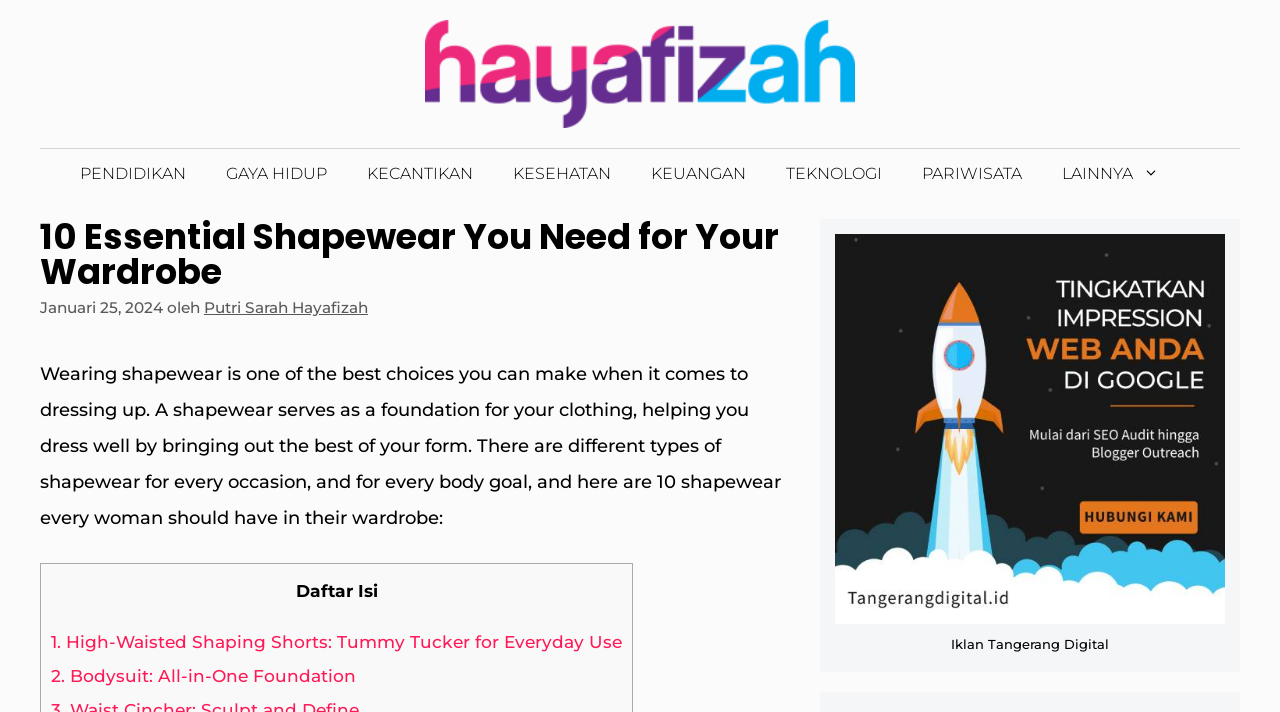Please answer the following question using a single word or phrase: 
What is the author of this article?

Putri Sarah Hayafizah